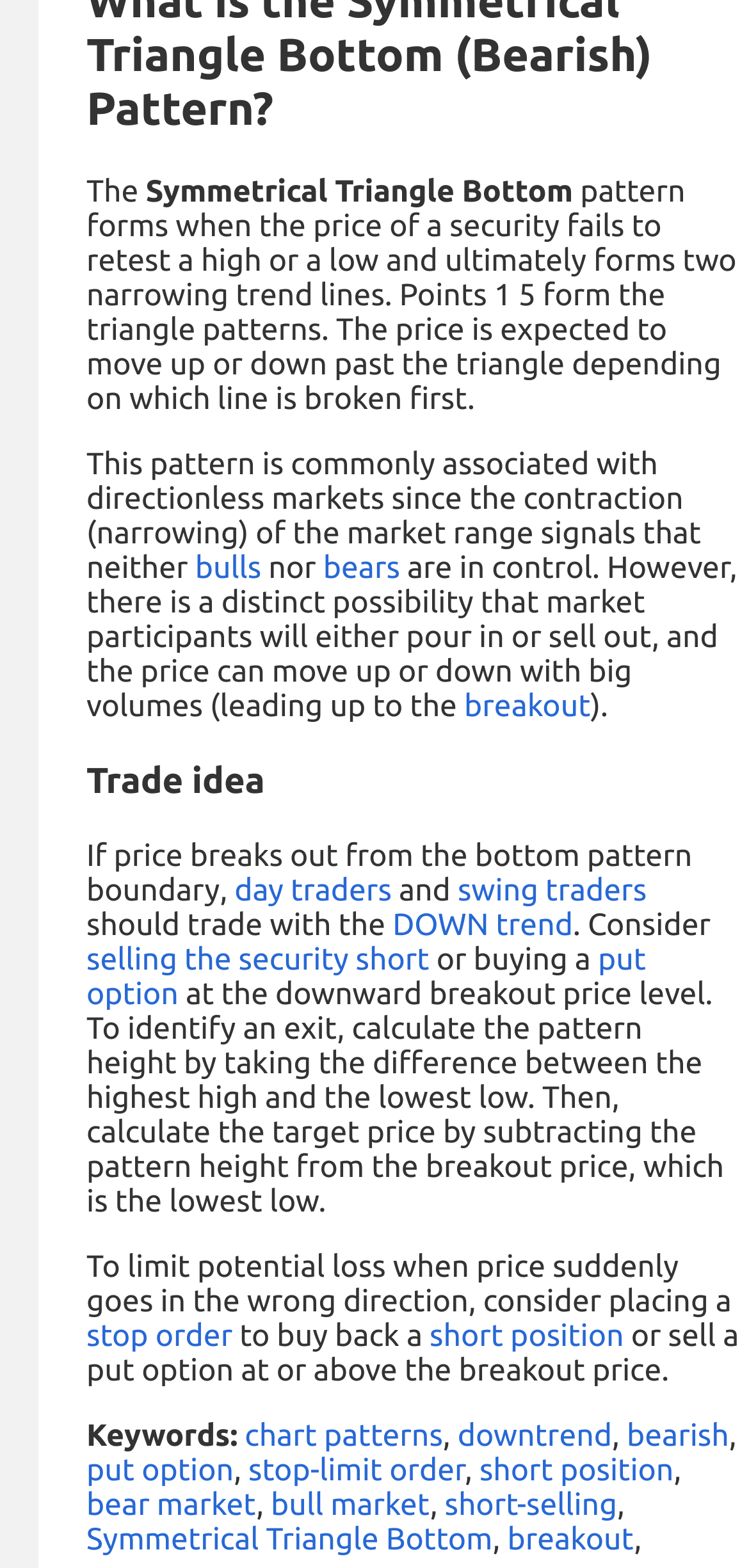Locate the bounding box coordinates for the element described below: "selling the security short". The coordinates must be four float values between 0 and 1, formatted as [left, top, right, bottom].

[0.115, 0.601, 0.573, 0.623]